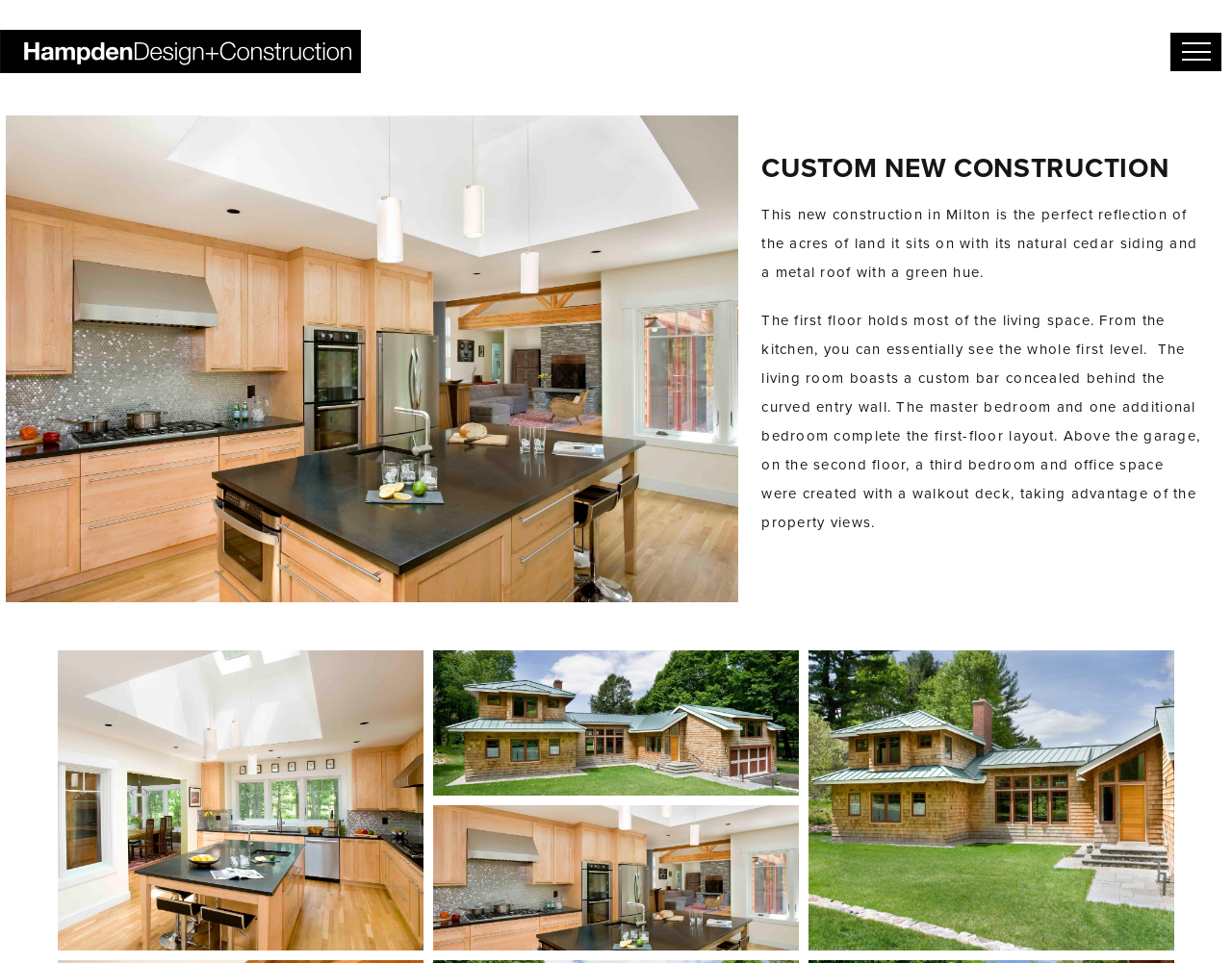Answer the question with a single word or phrase: 
How many floors does the construction have?

Two